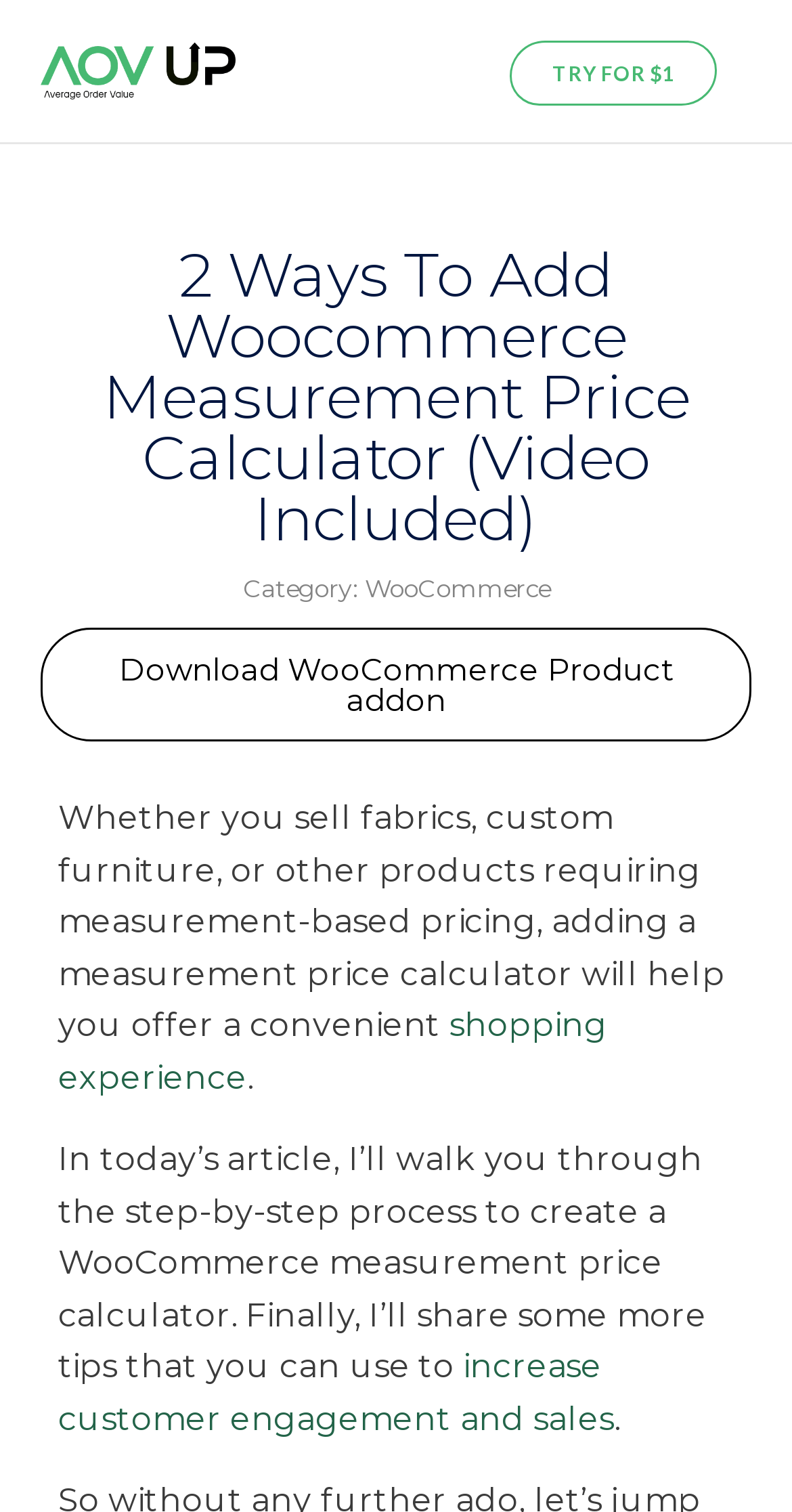What is the purpose of adding a measurement price calculator?
Please respond to the question with a detailed and informative answer.

According to the webpage, adding a measurement price calculator helps to offer a convenient shopping experience, which implies that it makes it easier for customers to purchase products that require measurement-based pricing.